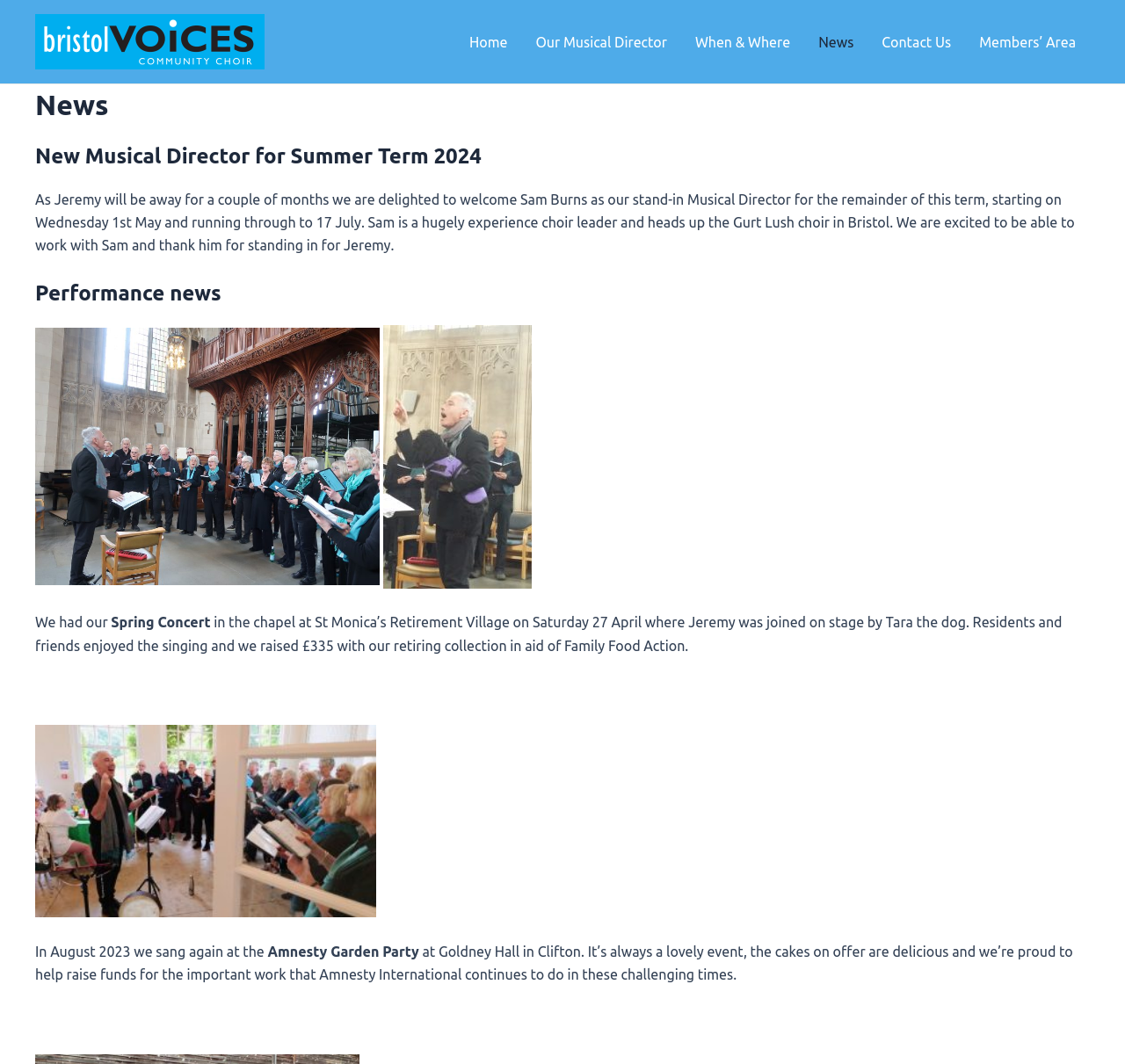Determine the bounding box for the described HTML element: "alt="bristol voices"". Ensure the coordinates are four float numbers between 0 and 1 in the format [left, top, right, bottom].

[0.031, 0.03, 0.235, 0.045]